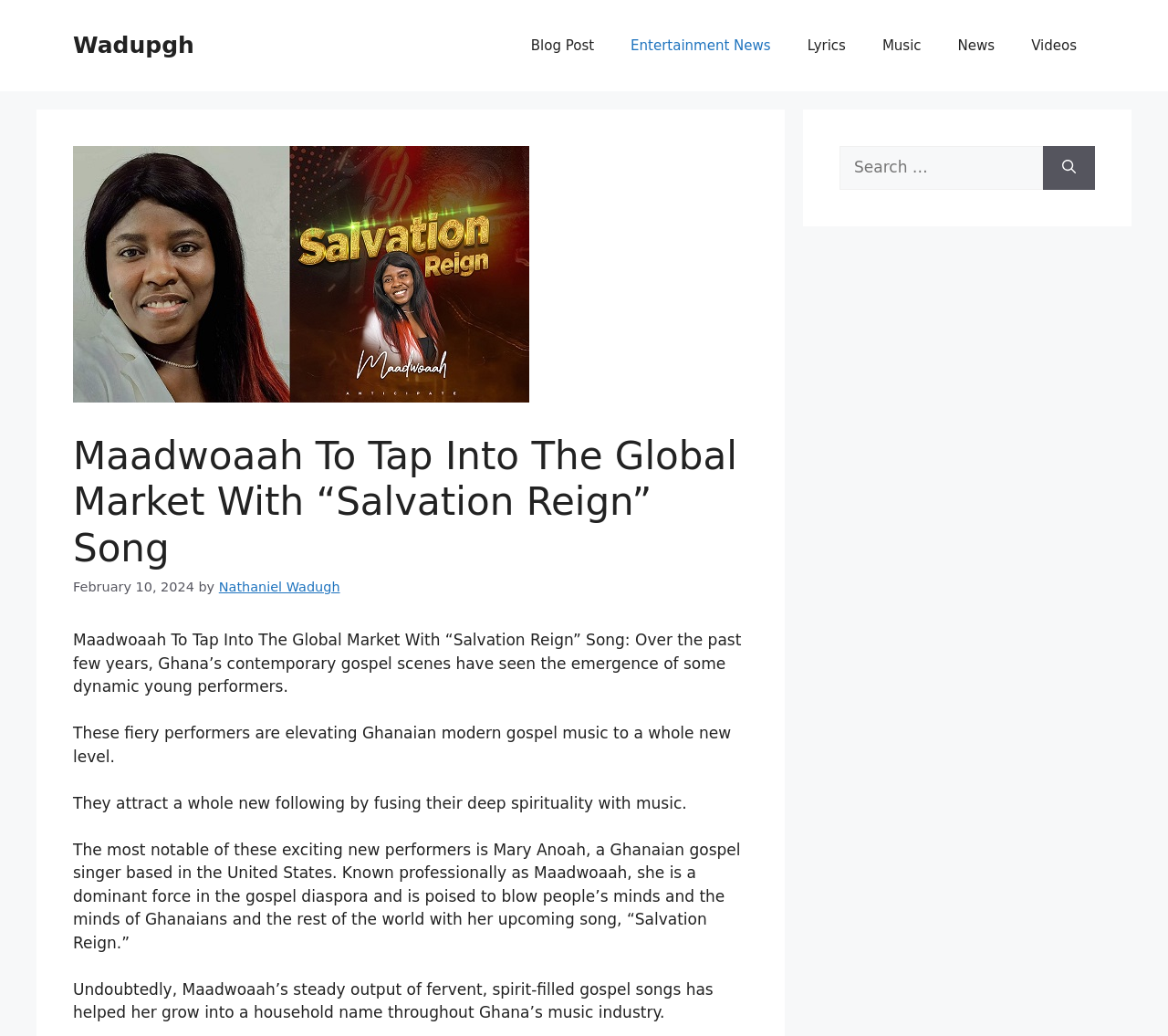Extract the bounding box coordinates for the UI element described by the text: "Nathaniel Wadugh". The coordinates should be in the form of [left, top, right, bottom] with values between 0 and 1.

[0.187, 0.56, 0.291, 0.574]